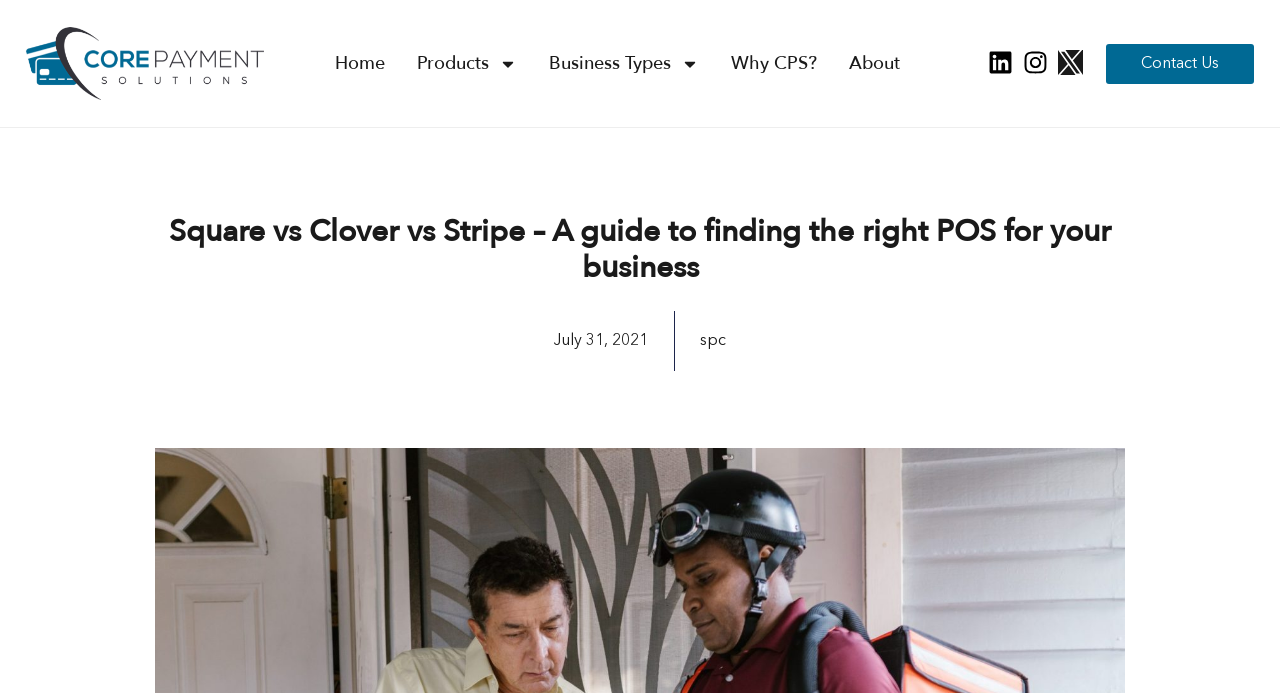Identify the bounding box coordinates of the section that should be clicked to achieve the task described: "Check the publication date".

[0.425, 0.449, 0.514, 0.535]